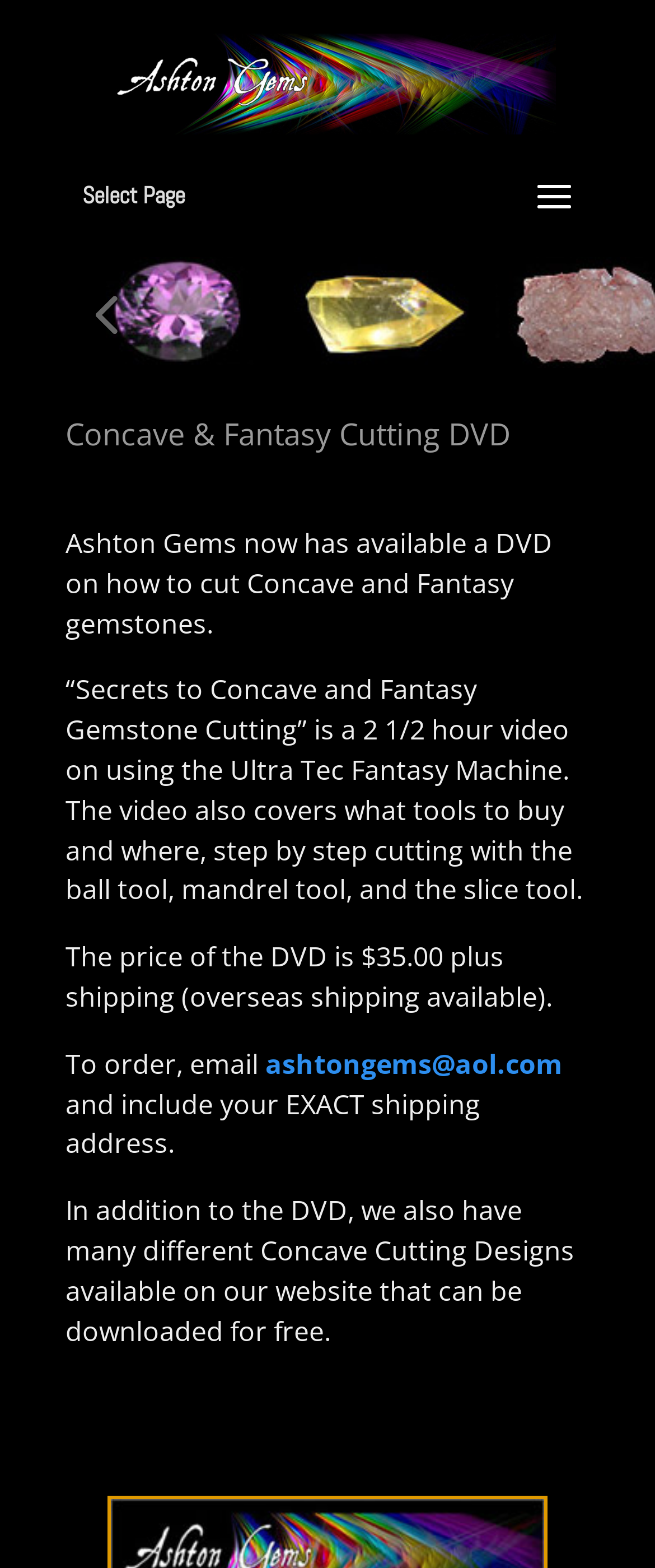Please extract the title of the webpage.

Concave & Fantasy Cutting DVD